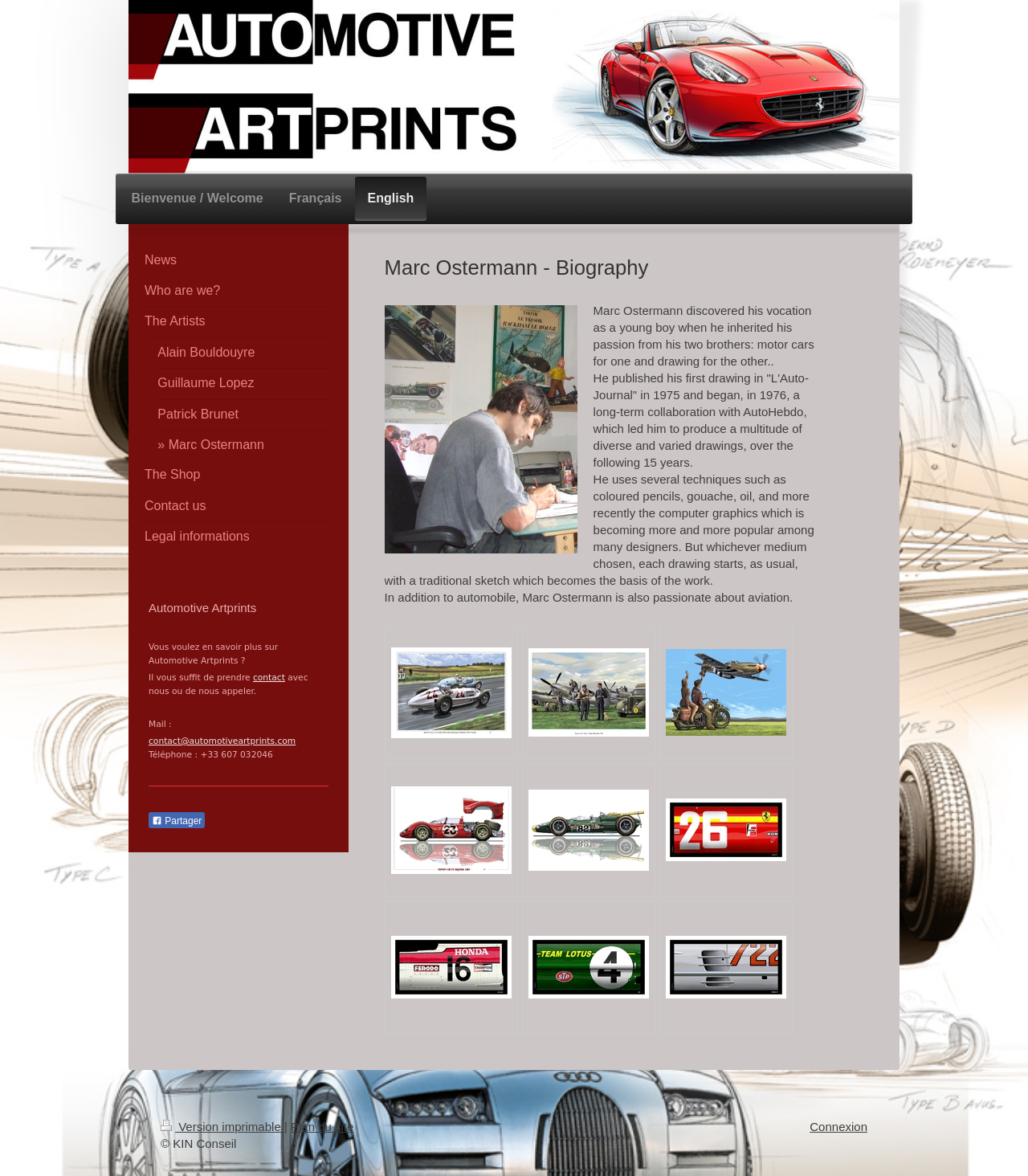What is the main heading displayed on the webpage? Please provide the text.

Marc Ostermann - Biography